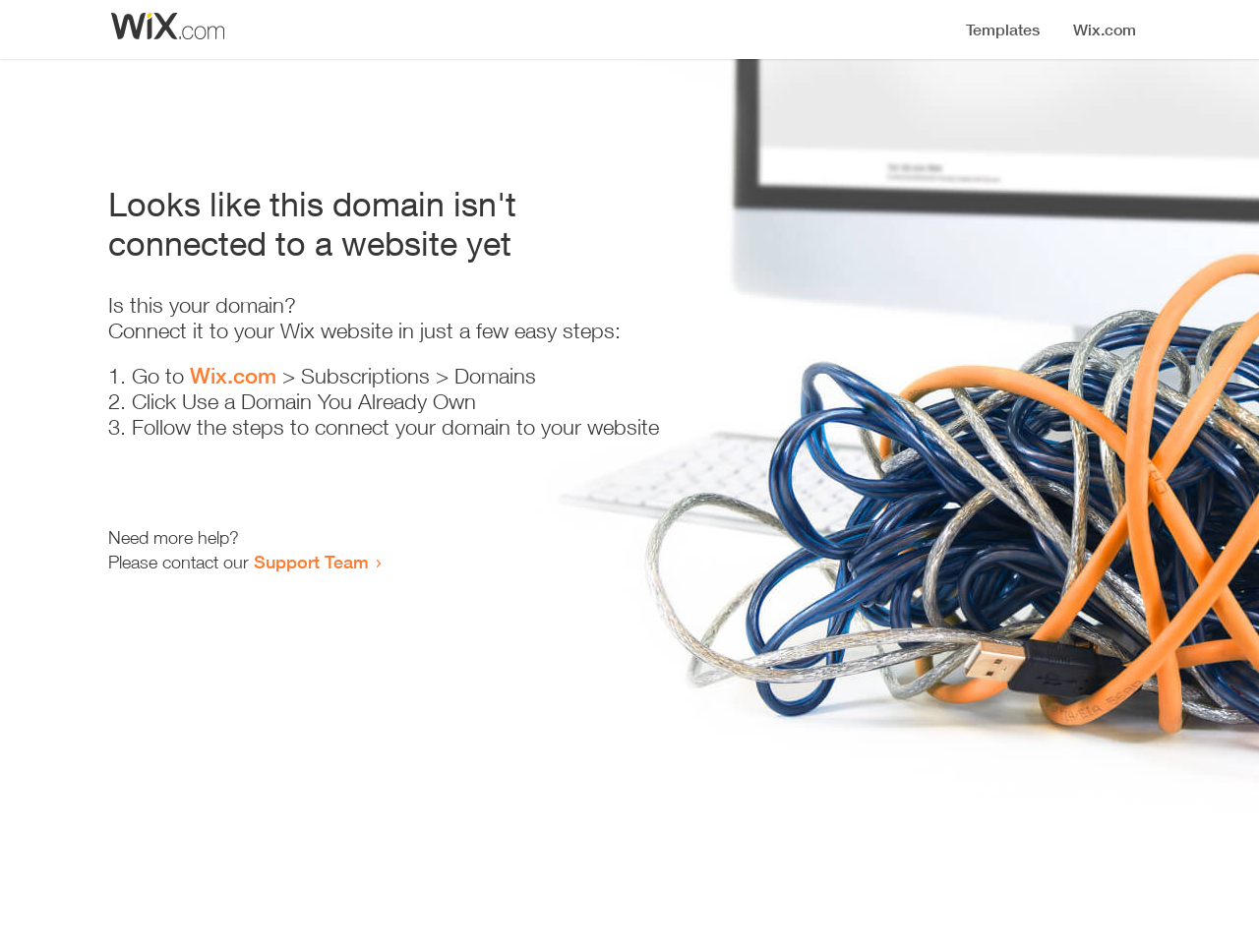What should I do if I need more help?
Examine the image closely and answer the question with as much detail as possible.

The webpage provides a suggestion to contact the Support Team if more help is needed, as stated in the link 'Support Team' under the text 'Need more help?'.